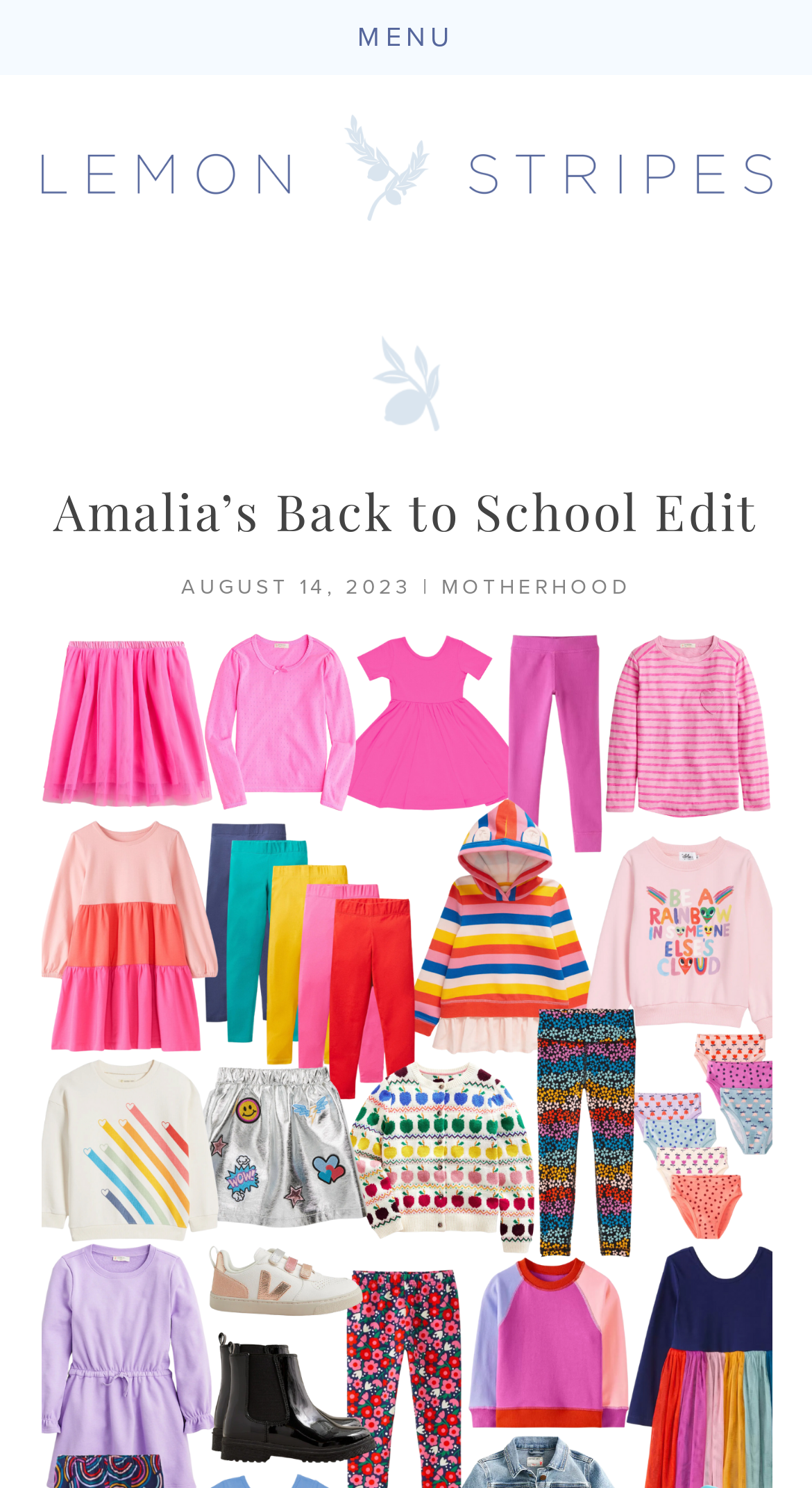Provide a short answer to the following question with just one word or phrase: Is there a menu on the webpage?

Yes